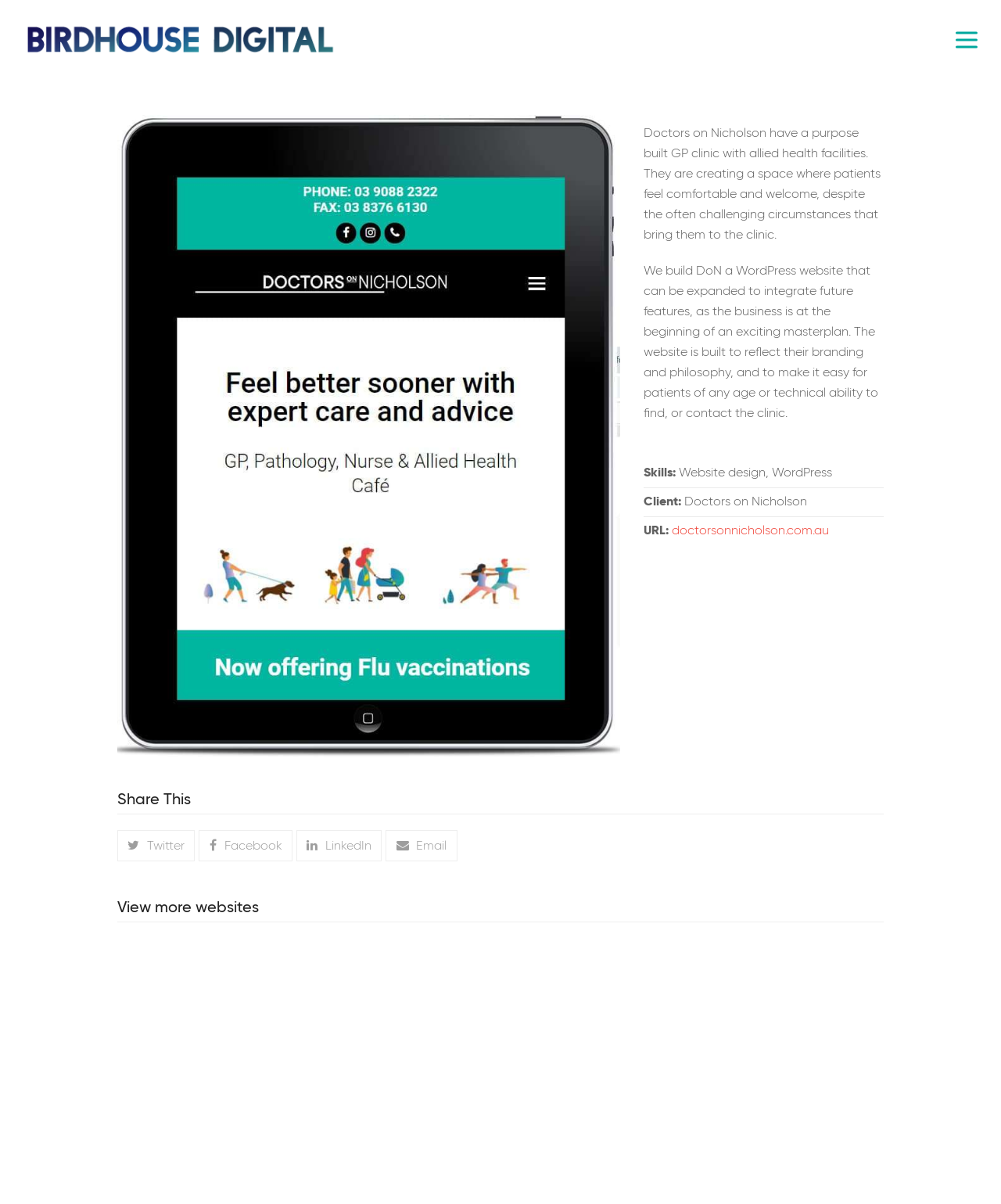How many social media sharing buttons are there?
Examine the screenshot and reply with a single word or phrase.

4